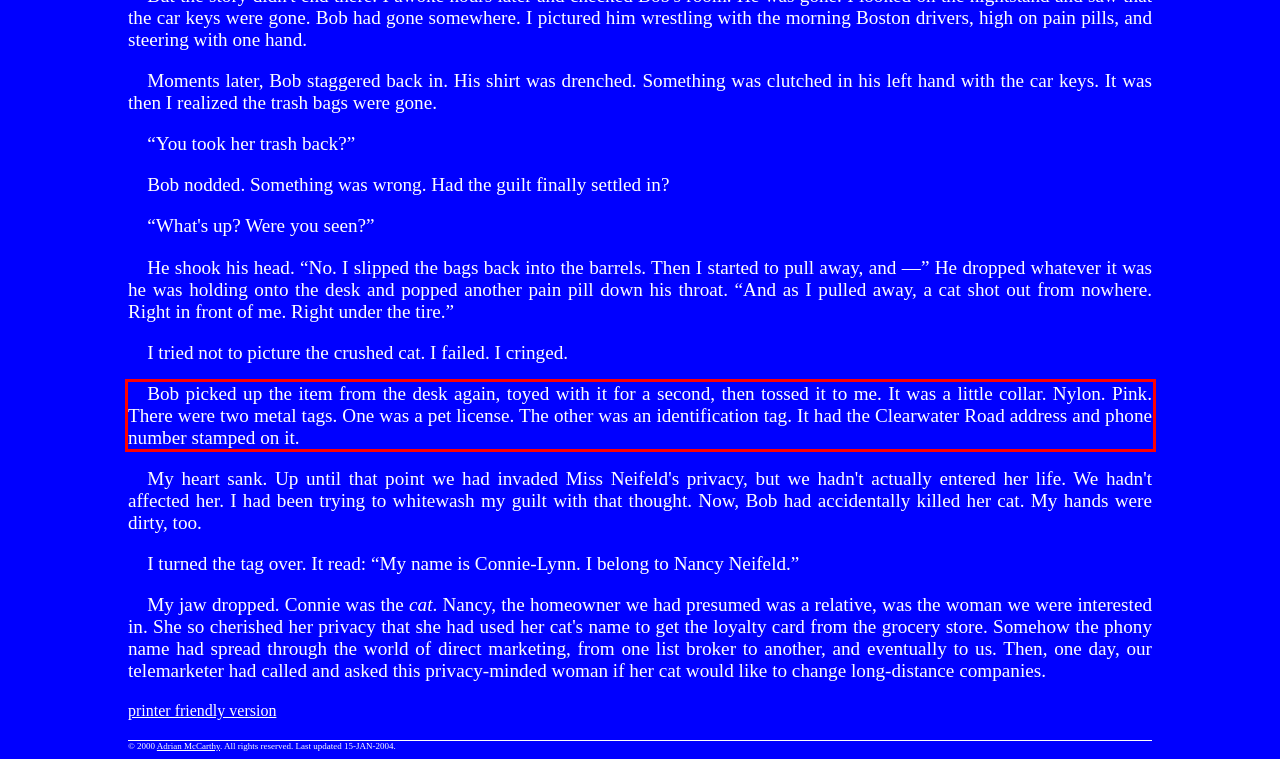Examine the screenshot of the webpage, locate the red bounding box, and perform OCR to extract the text contained within it.

Bob picked up the item from the desk again, toyed with it for a second, then tossed it to me. It was a little collar. Nylon. Pink. There were two metal tags. One was a pet license. The other was an identification tag. It had the Clearwater Road address and phone number stamped on it.